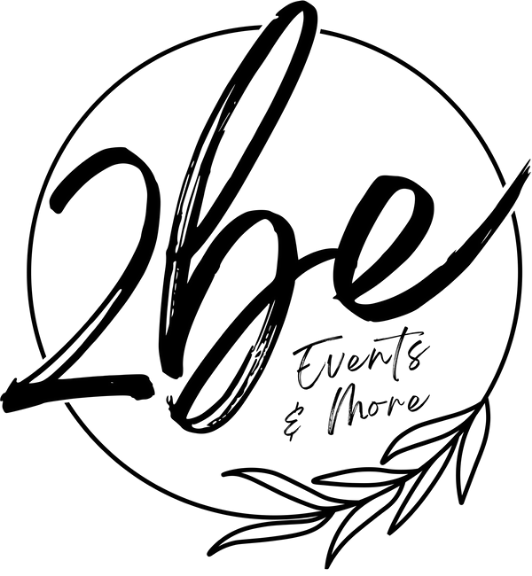What theme is suggested by the leaves?
From the image, provide a succinct answer in one word or a short phrase.

Nature